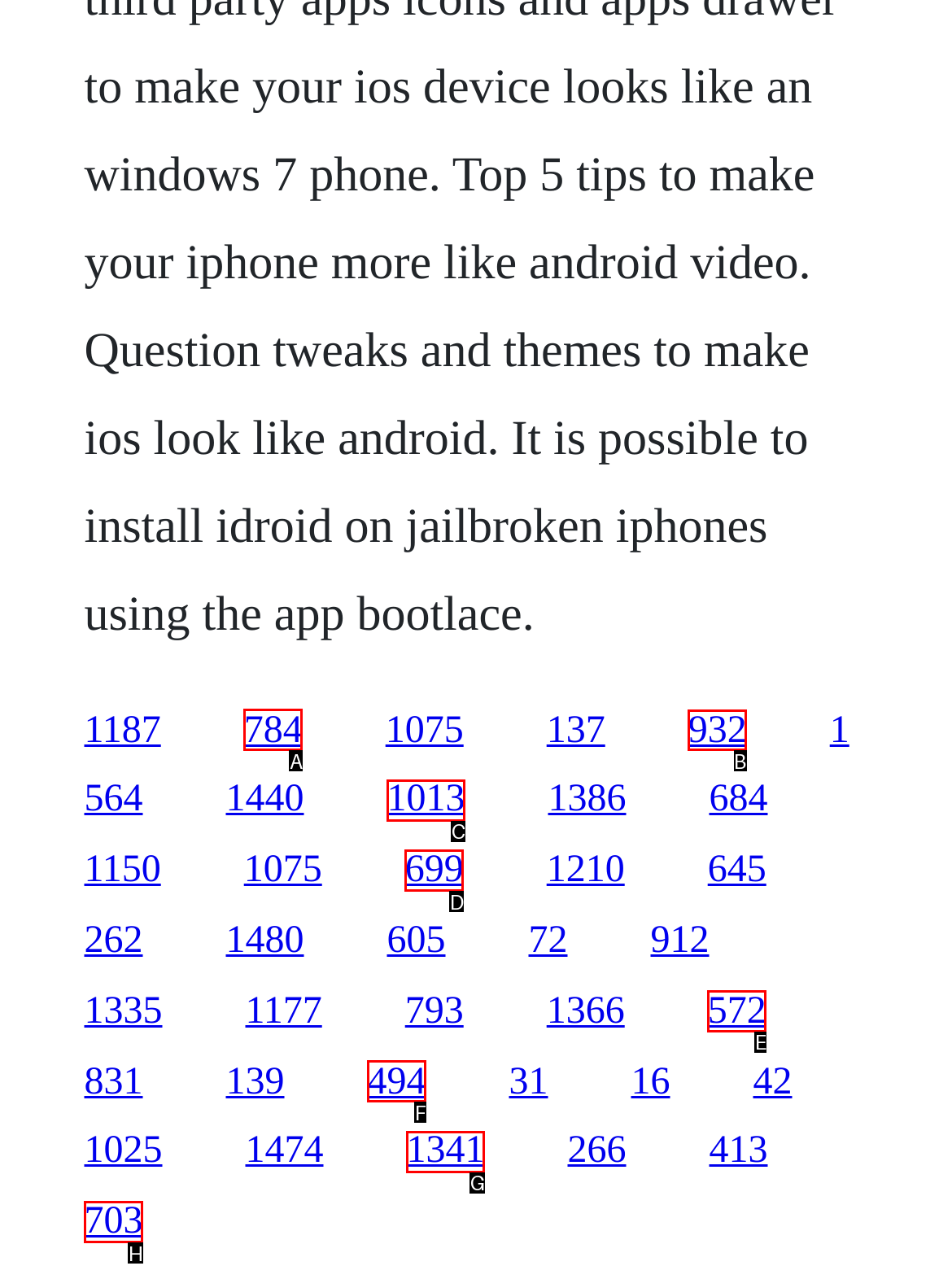To achieve the task: explore the fifth link, which HTML element do you need to click?
Respond with the letter of the correct option from the given choices.

B